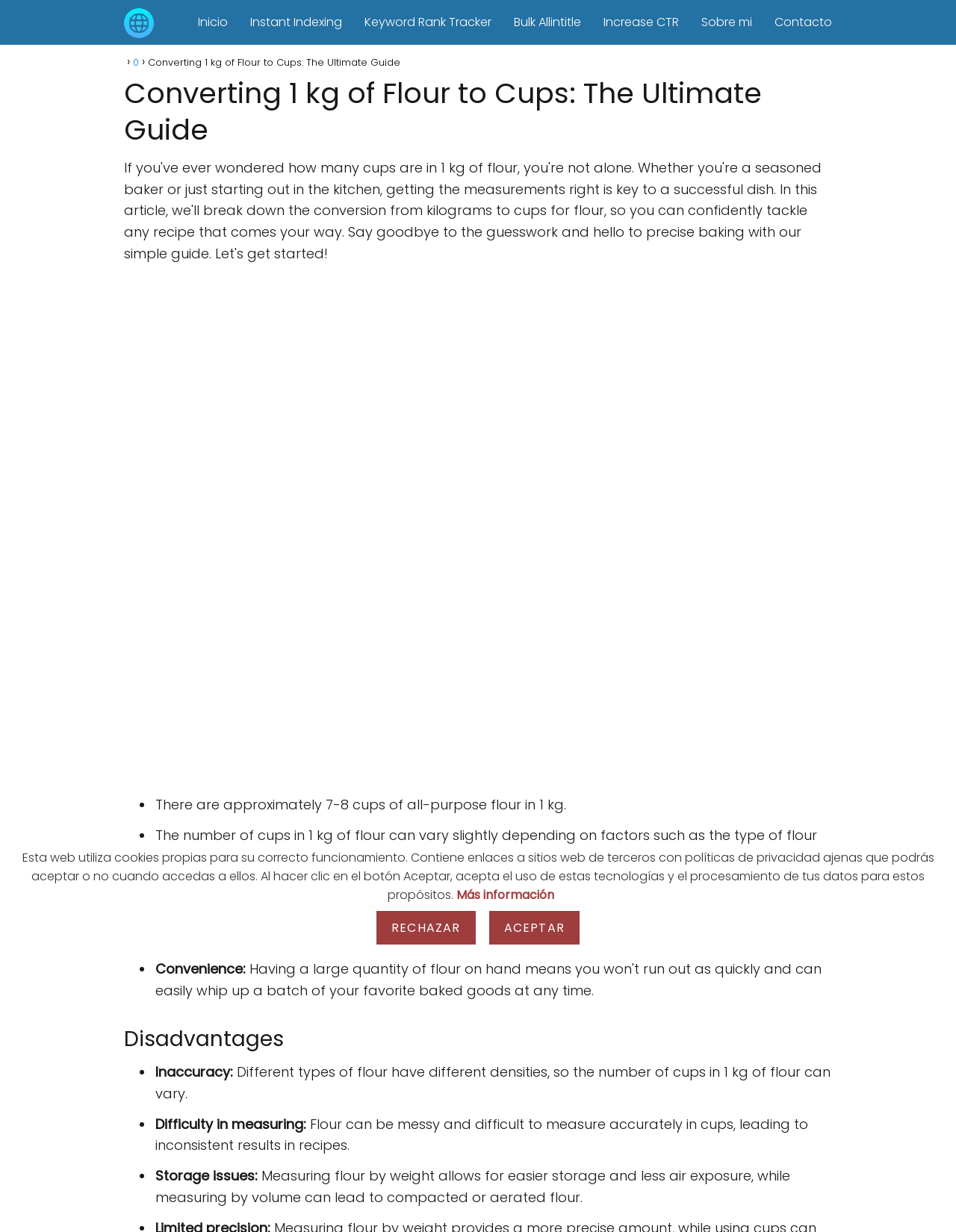Generate a comprehensive description of the webpage.

This webpage is about converting 1 kilogram of flour to cups, providing an ultimate guide. At the top, there are several links to other pages, including "Inicio", "Instant Indexing", "Keyword Rank Tracker", "Bulk Allintitle", "Increase CTR", "Sobre mi", and "Contacto". Below these links, there is a navigation section with breadcrumbs, displaying the current page title "Converting 1 kg of Flour to Cups: The Ultimate Guide".

The main content of the page starts with a heading that repeats the title, followed by an iframe that takes up most of the page's width. Below the iframe, there are several sections of text, each starting with a bullet point. The first section explains that 1 kilogram of flour is approximately equal to 7-8 cups of all-purpose flour, and that the exact number of cups can vary depending on the type of flour and how it is measured.

The next section is titled "Advantages" and lists three benefits of buying flour in bulk, including cost-effectiveness, convenience, and ease of storage. Each benefit is explained in a short paragraph.

The following section is titled "Disadvantages" and lists four drawbacks of measuring flour by volume, including inaccuracy, difficulty in measuring, storage issues, and the potential for compacted or aerated flour.

At the bottom of the page, there is a notice about the website's use of cookies, with a link to "Más información" and two buttons to either "RECHAZAR" (reject) or "ACEPTAR" (accept) the use of cookies.